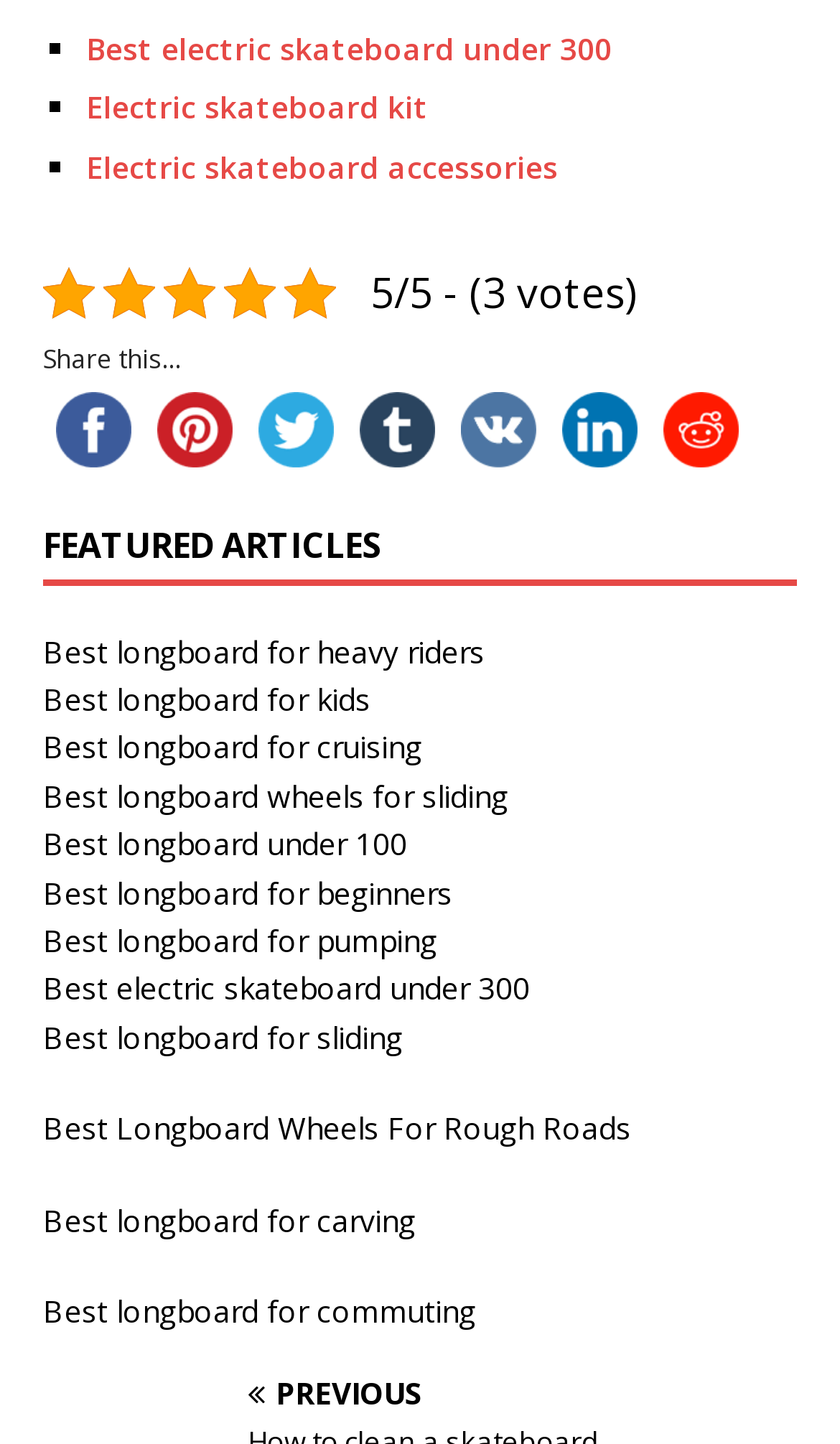Provide the bounding box coordinates of the HTML element described by the text: "Electric skateboard accessories". The coordinates should be in the format [left, top, right, bottom] with values between 0 and 1.

[0.103, 0.101, 0.664, 0.129]